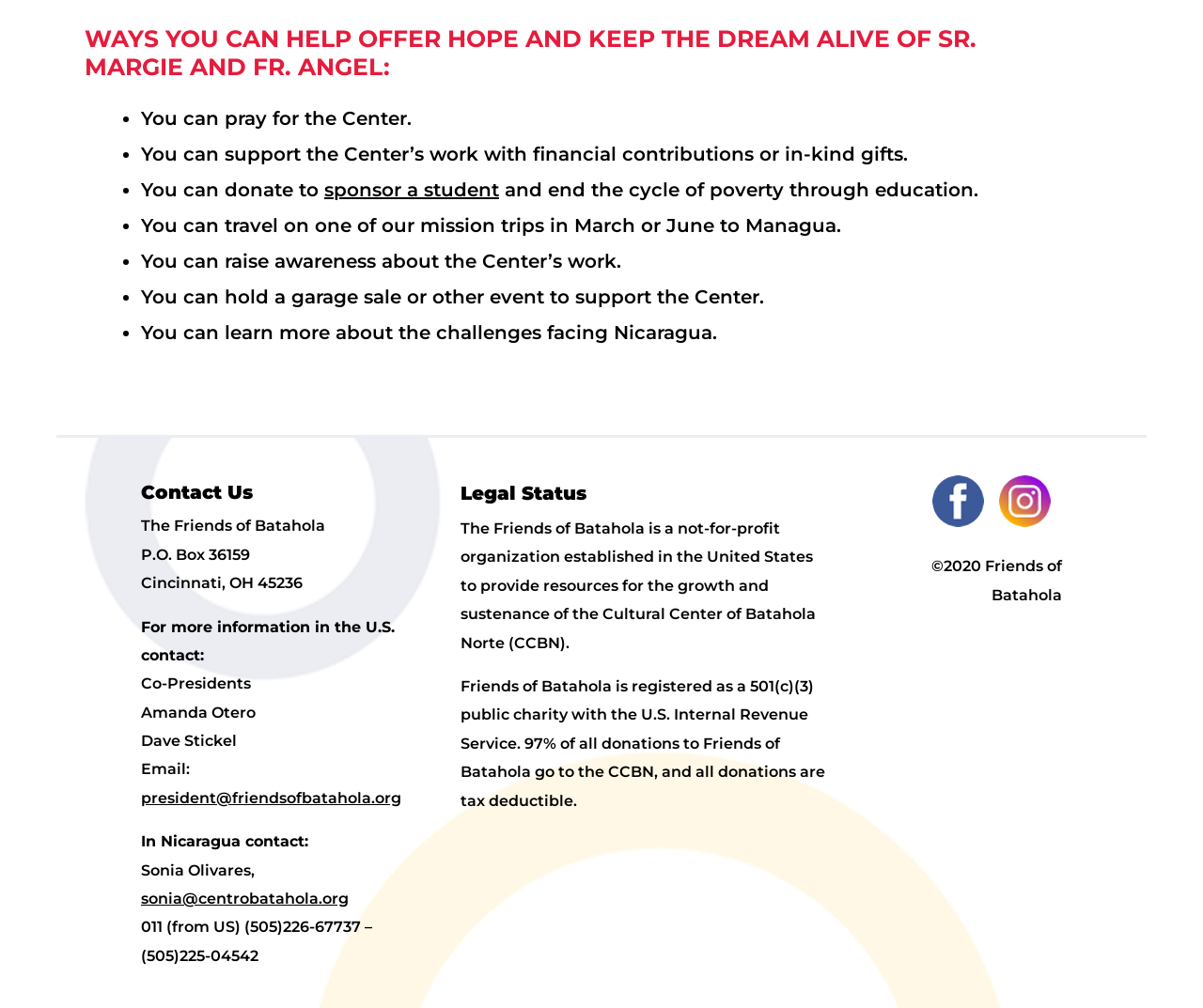Locate the UI element described as follows: "Intellectual property protection". Return the bounding box coordinates as four float numbers between 0 and 1 in the order [left, top, right, bottom].

None